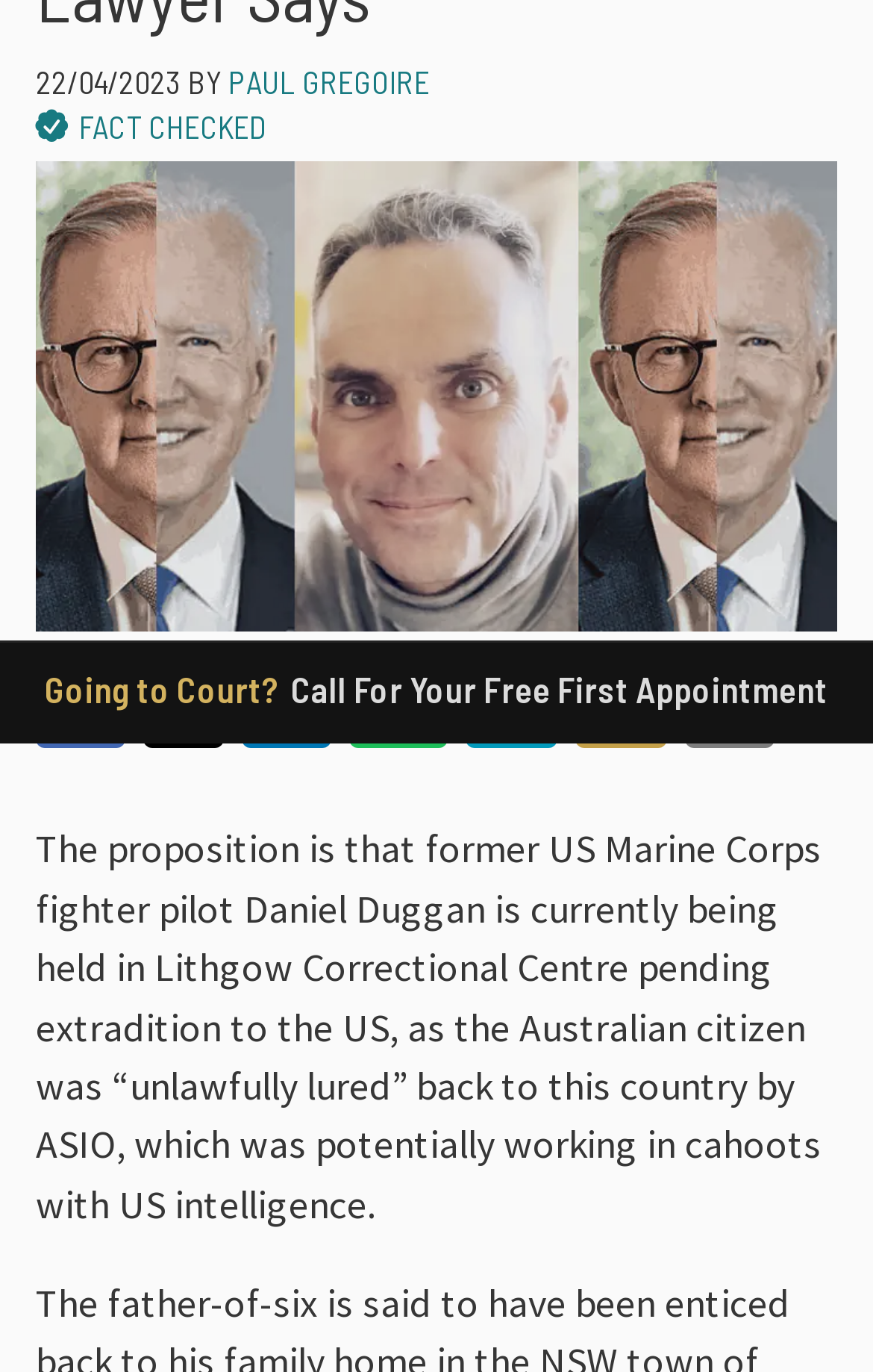Give the bounding box coordinates for this UI element: "parent_node: Email * name="email"". The coordinates should be four float numbers between 0 and 1, arranged as [left, top, right, bottom].

[0.041, 0.061, 0.959, 0.123]